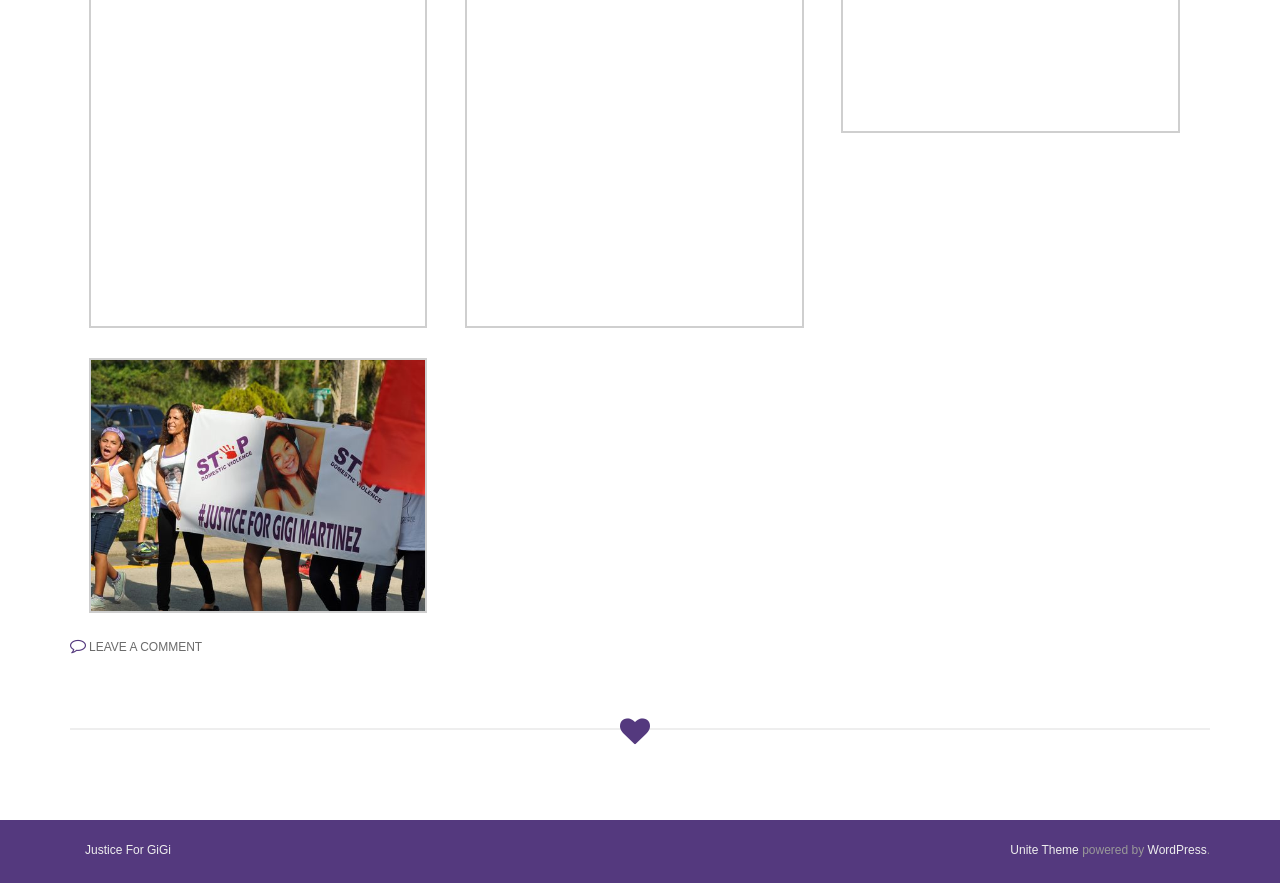What is the text of the link in the footer?
Answer the question with a single word or phrase, referring to the image.

LEAVE A COMMENT